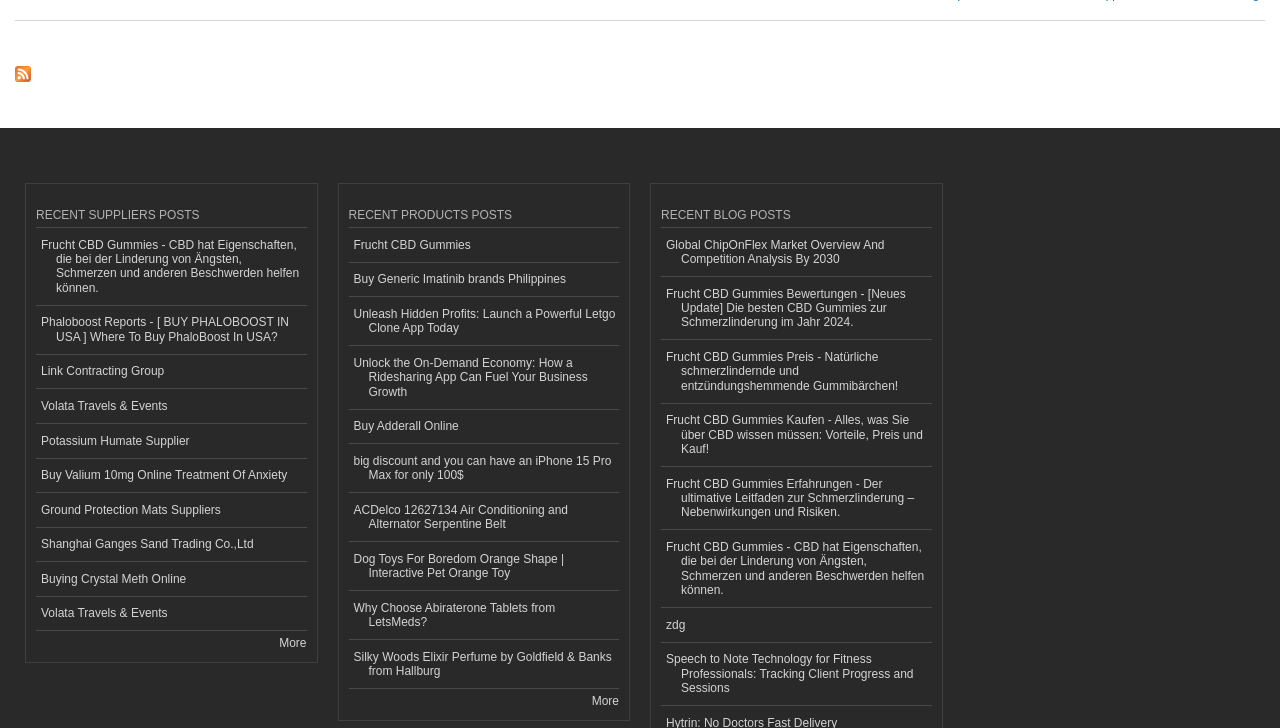Using the webpage screenshot, find the UI element described by zdg. Provide the bounding box coordinates in the format (top-left x, top-left y, bottom-right x, bottom-right y), ensuring all values are floating point numbers between 0 and 1.

[0.516, 0.835, 0.728, 0.883]